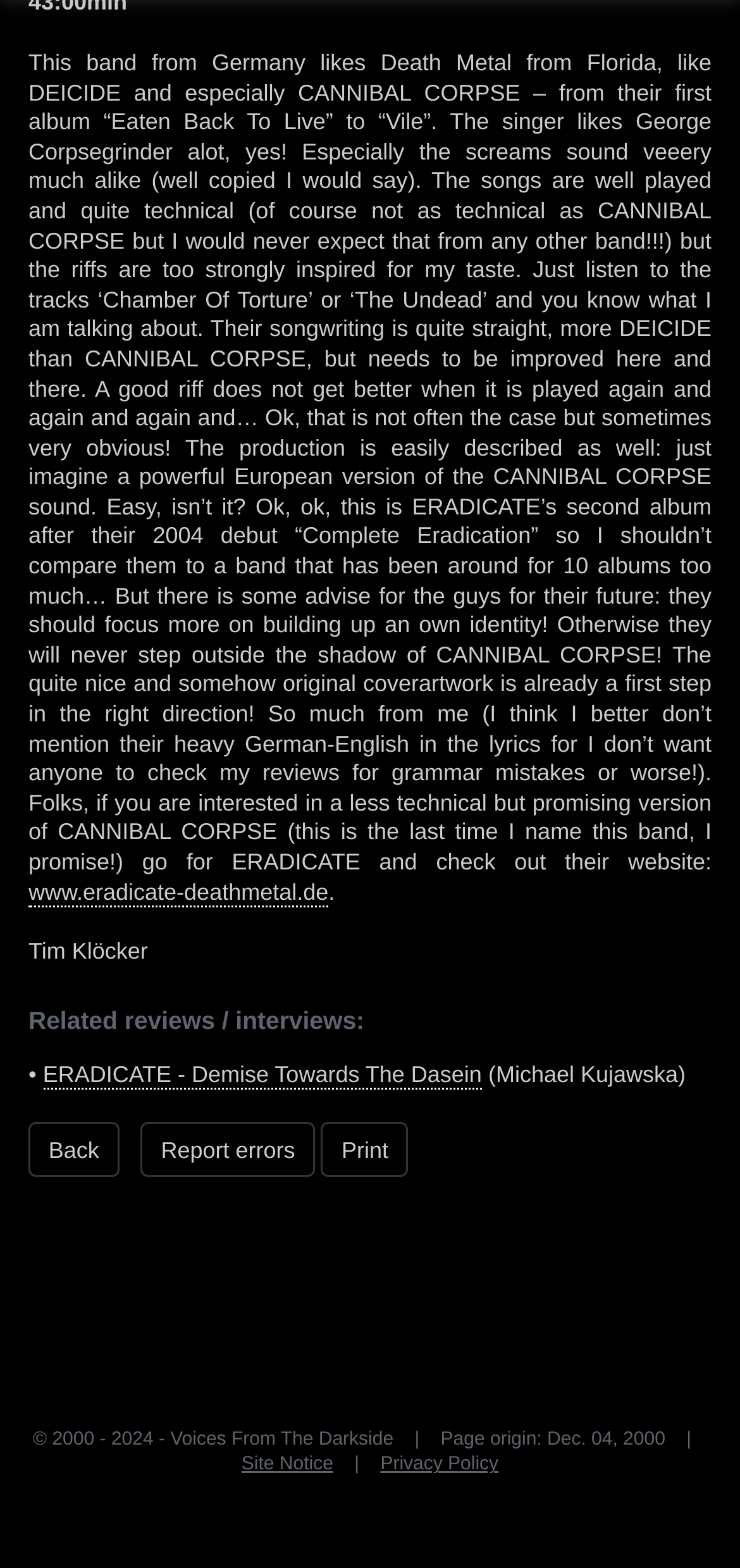Find the bounding box coordinates corresponding to the UI element with the description: "Table of Contents". The coordinates should be formatted as [left, top, right, bottom], with values as floats between 0 and 1.

None